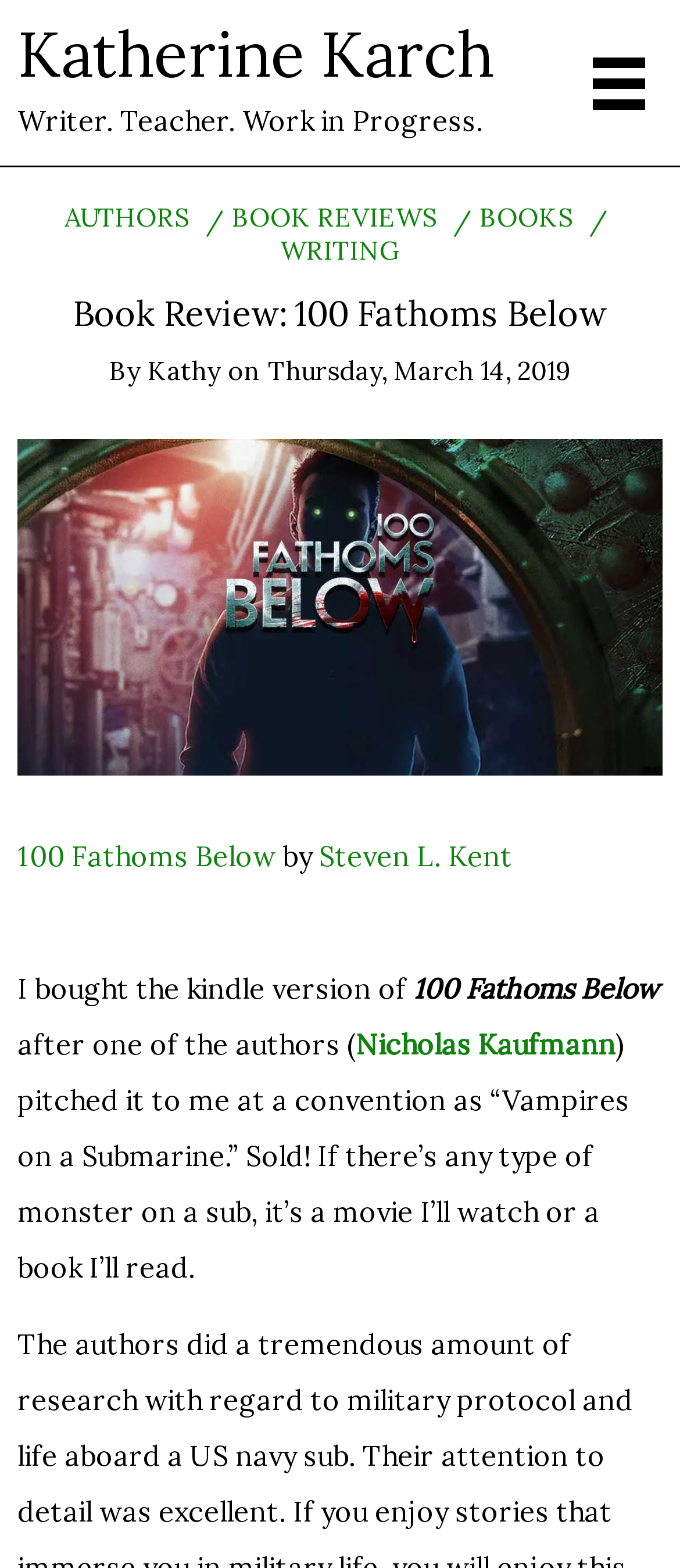Please identify the bounding box coordinates of the element that needs to be clicked to execute the following command: "Check the author of the book". Provide the bounding box using four float numbers between 0 and 1, formatted as [left, top, right, bottom].

[0.469, 0.535, 0.754, 0.557]